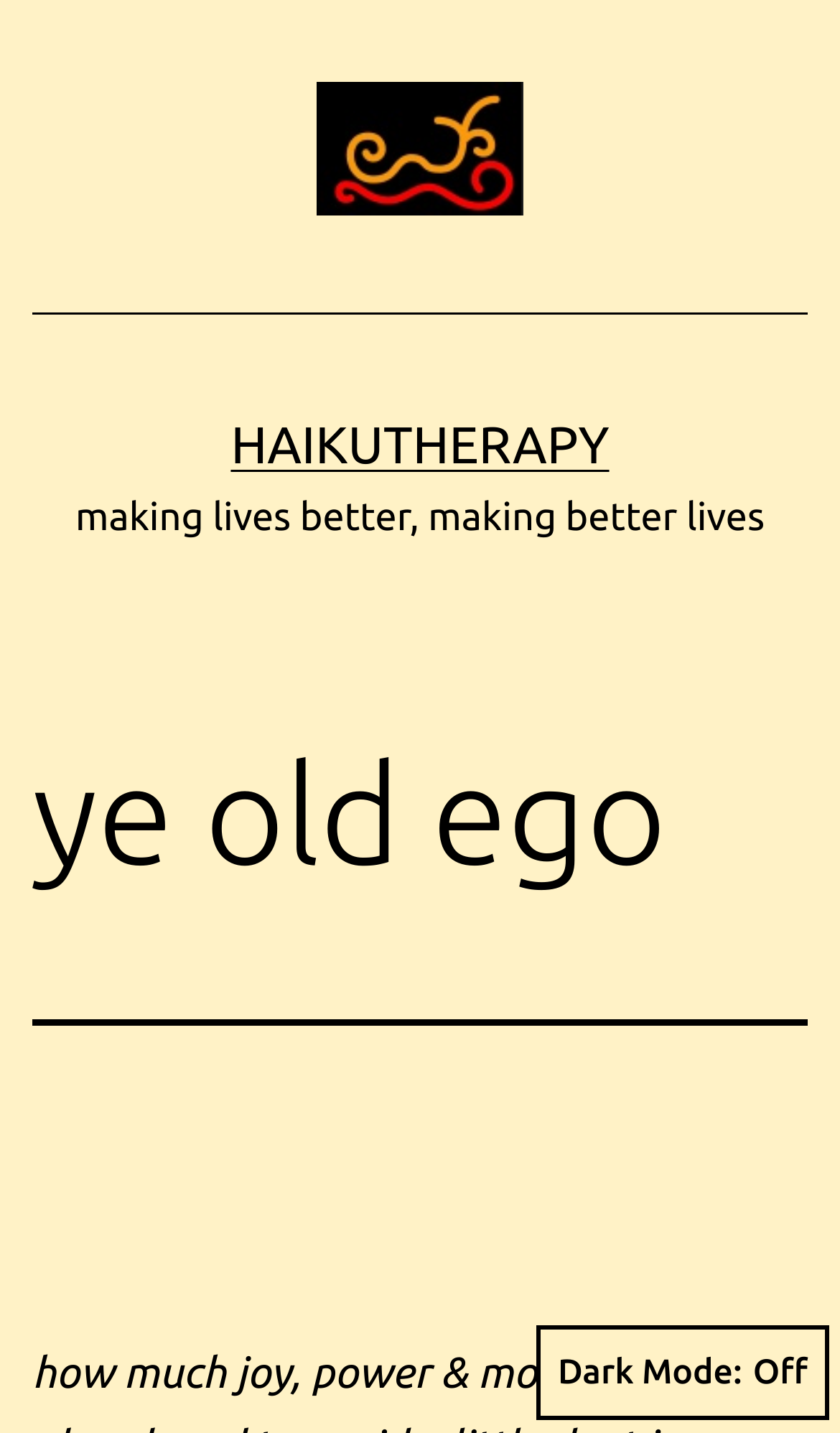How many headings are on the page?
Based on the visual information, provide a detailed and comprehensive answer.

There is only one heading element on the page, which is the 'ye old ego' heading located within the HeaderAsNonLandmark element.